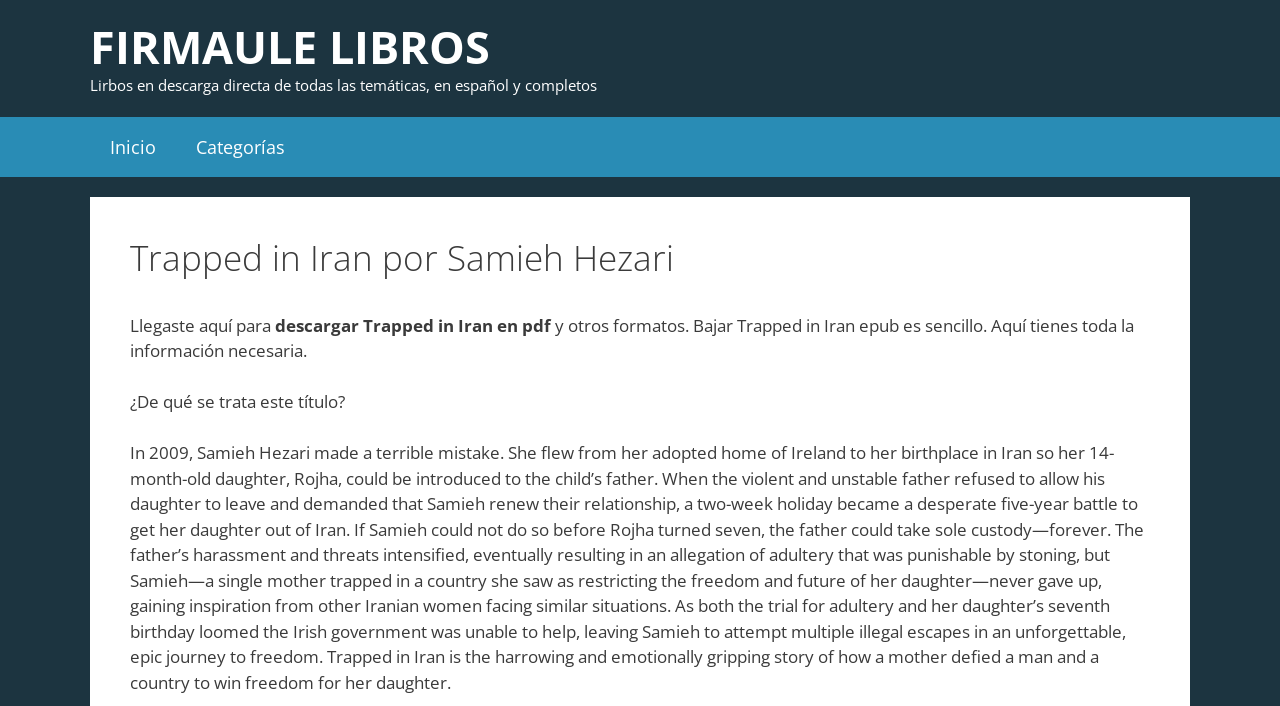What is the format of the book that can be downloaded?
Respond to the question with a single word or phrase according to the image.

pdf and epub